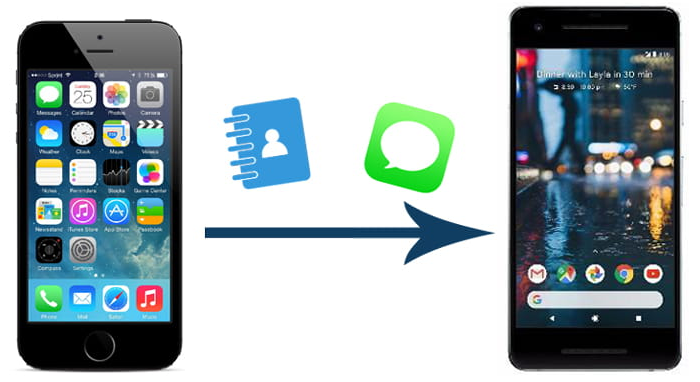Elaborate on the elements present in the image.

The image illustrates the process of transferring contacts and SMS messages from an iPhone to a Google Pixel smartphone. On the left, the iPhone's home screen is displayed, showcasing various app icons, symbolizing the source of the data. In the center, icons representing contacts and messages are prominently featured, indicating the types of information being transferred. An arrow points from the iPhone towards the right, signifying the direction of data migration. On the right, the Google Pixel is shown with its home screen and a blurred background, emphasizing the destination of the transfer. This visual representation highlights the key steps involved in migrating important data between the two devices effectively.